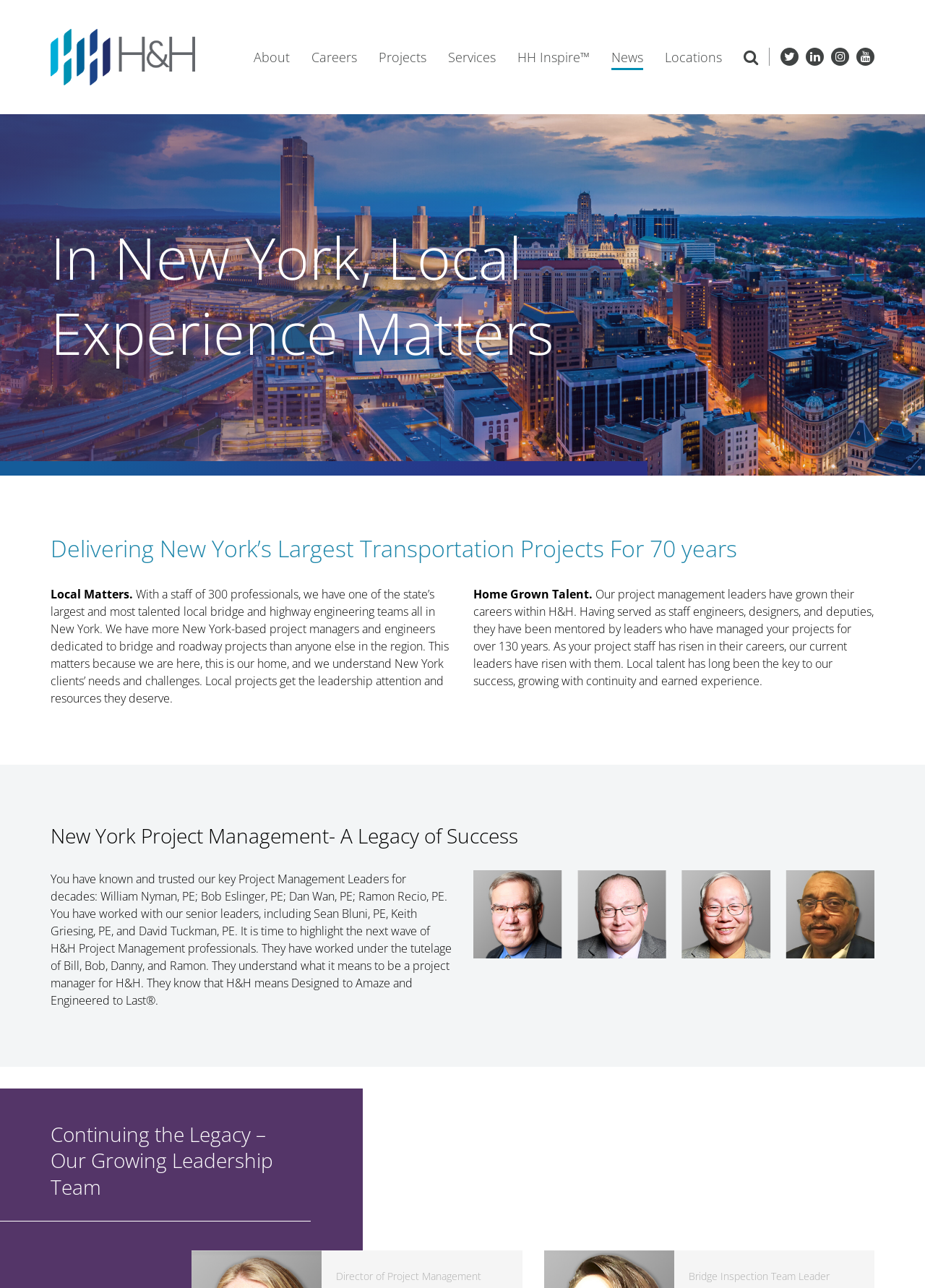Using the provided description: "linkedin", find the bounding box coordinates of the corresponding UI element. The output should be four float numbers between 0 and 1, in the format [left, top, right, bottom].

[0.871, 0.037, 0.891, 0.051]